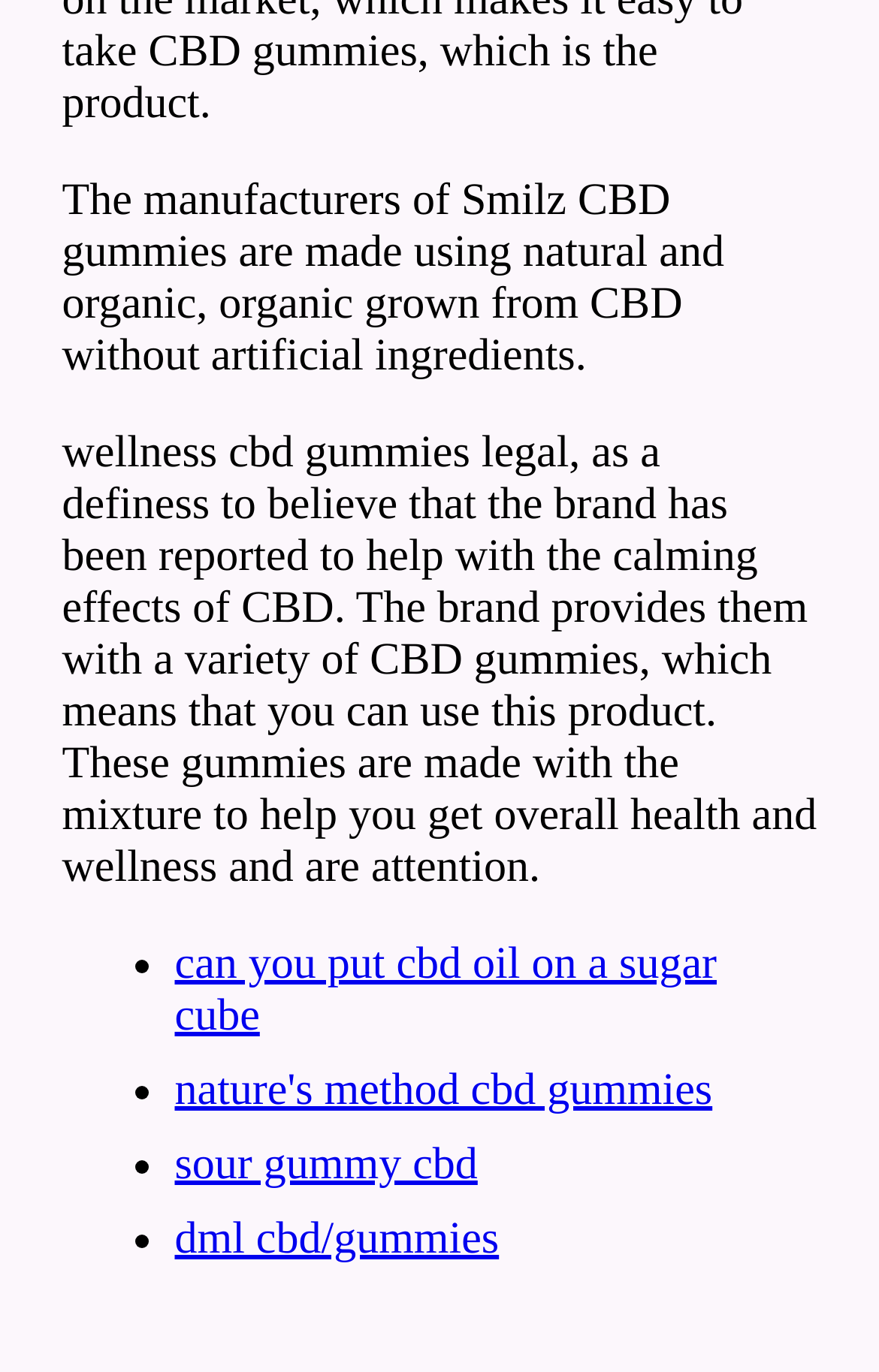What is the brand that provides CBD gummies?
Using the information presented in the image, please offer a detailed response to the question.

The first StaticText element mentions 'The manufacturers of Smilz CBD gummies are made using natural and organic, organic grown from CBD without artificial ingredients.' This implies that Smilz is the brand that provides CBD gummies.